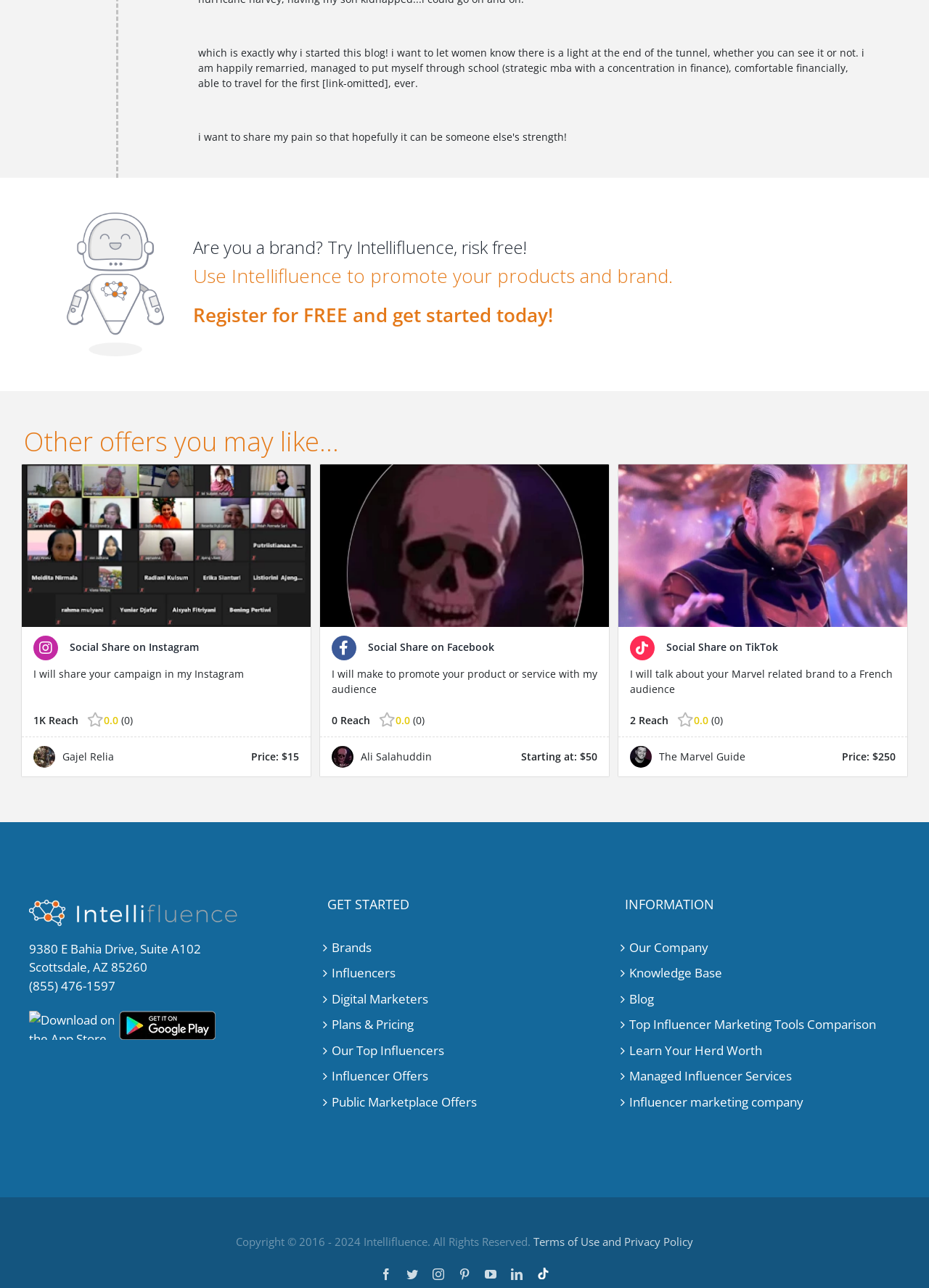Provide a brief response to the question below using a single word or phrase: 
How many reviews does the offer from Gajel Relia have?

0